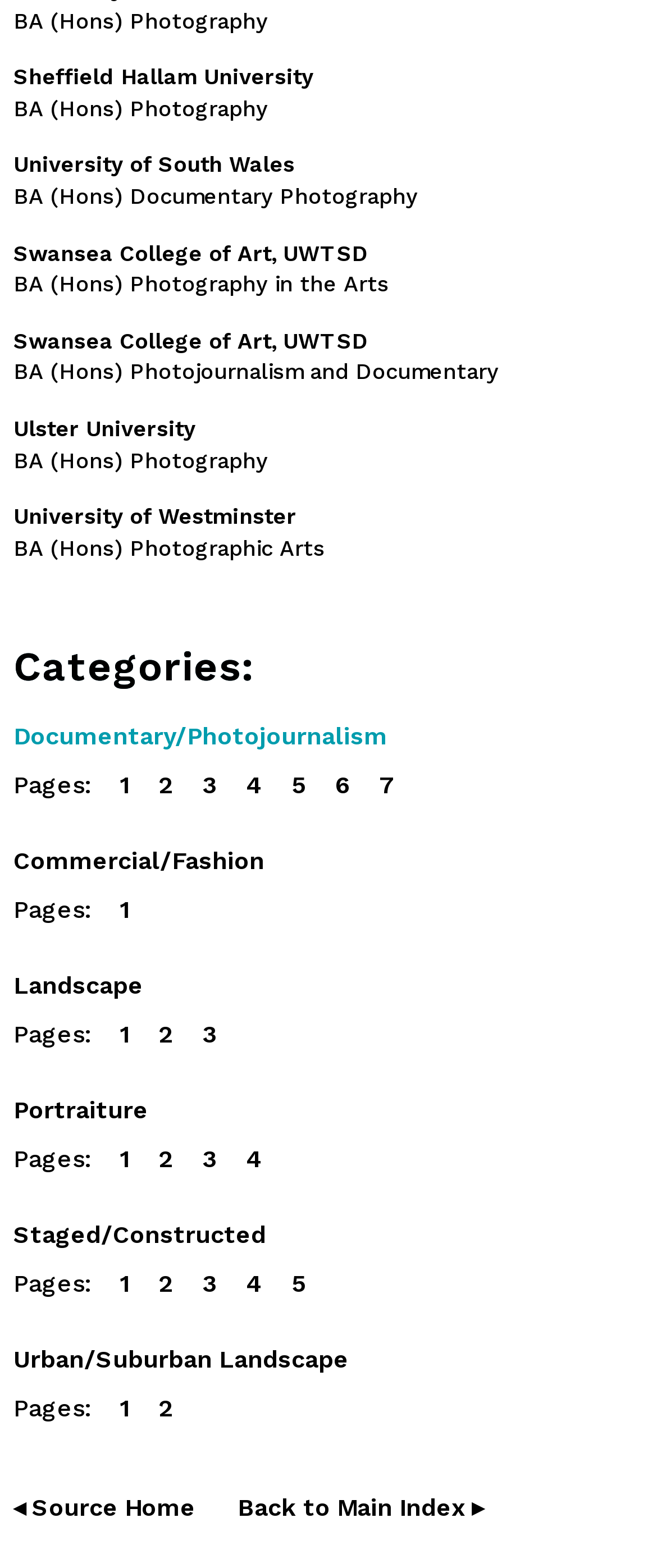Locate the coordinates of the bounding box for the clickable region that fulfills this instruction: "Go back to main index".

[0.362, 0.953, 0.736, 0.97]